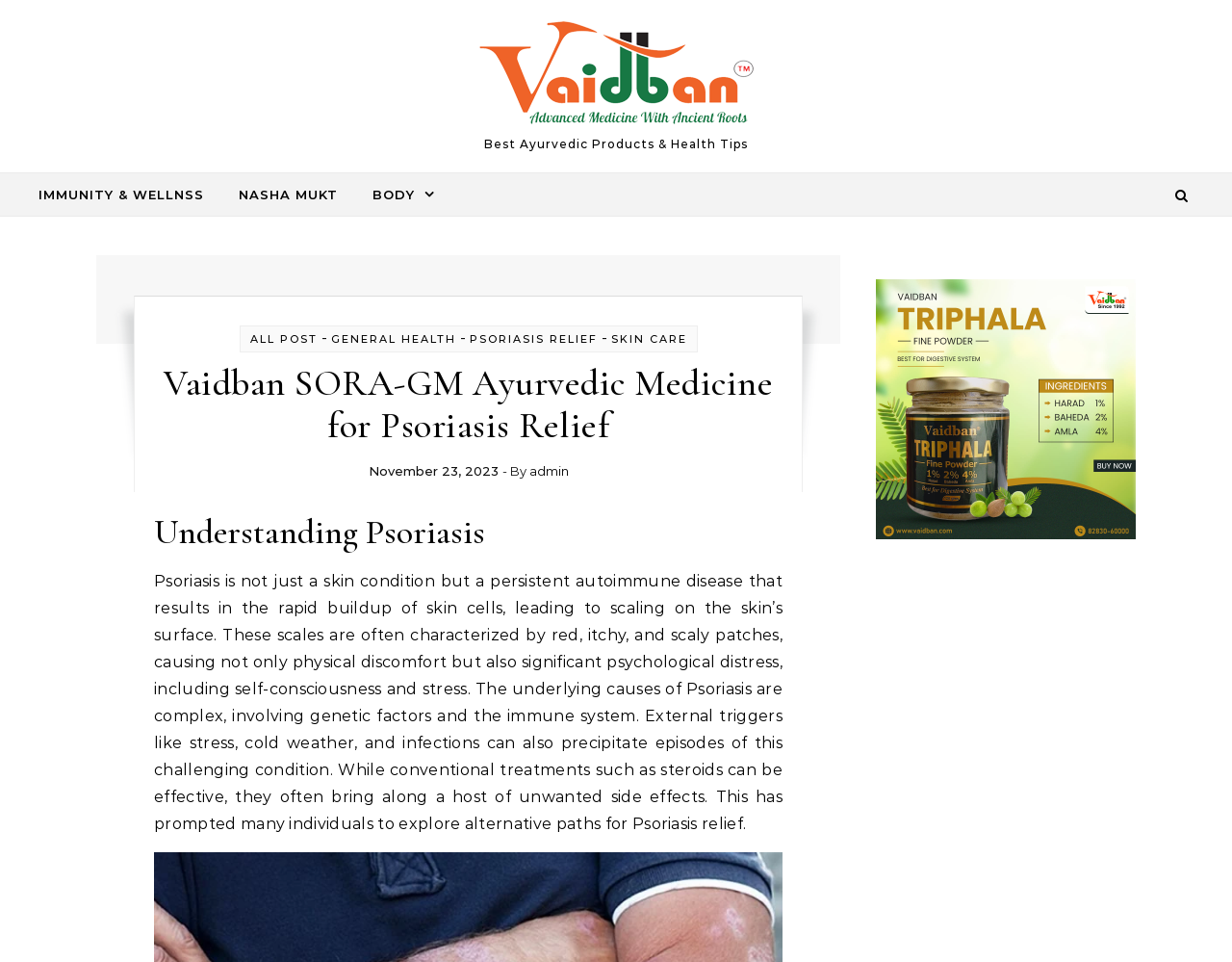Given the description of a UI element: "Immunity & Wellnss", identify the bounding box coordinates of the matching element in the webpage screenshot.

[0.031, 0.18, 0.178, 0.224]